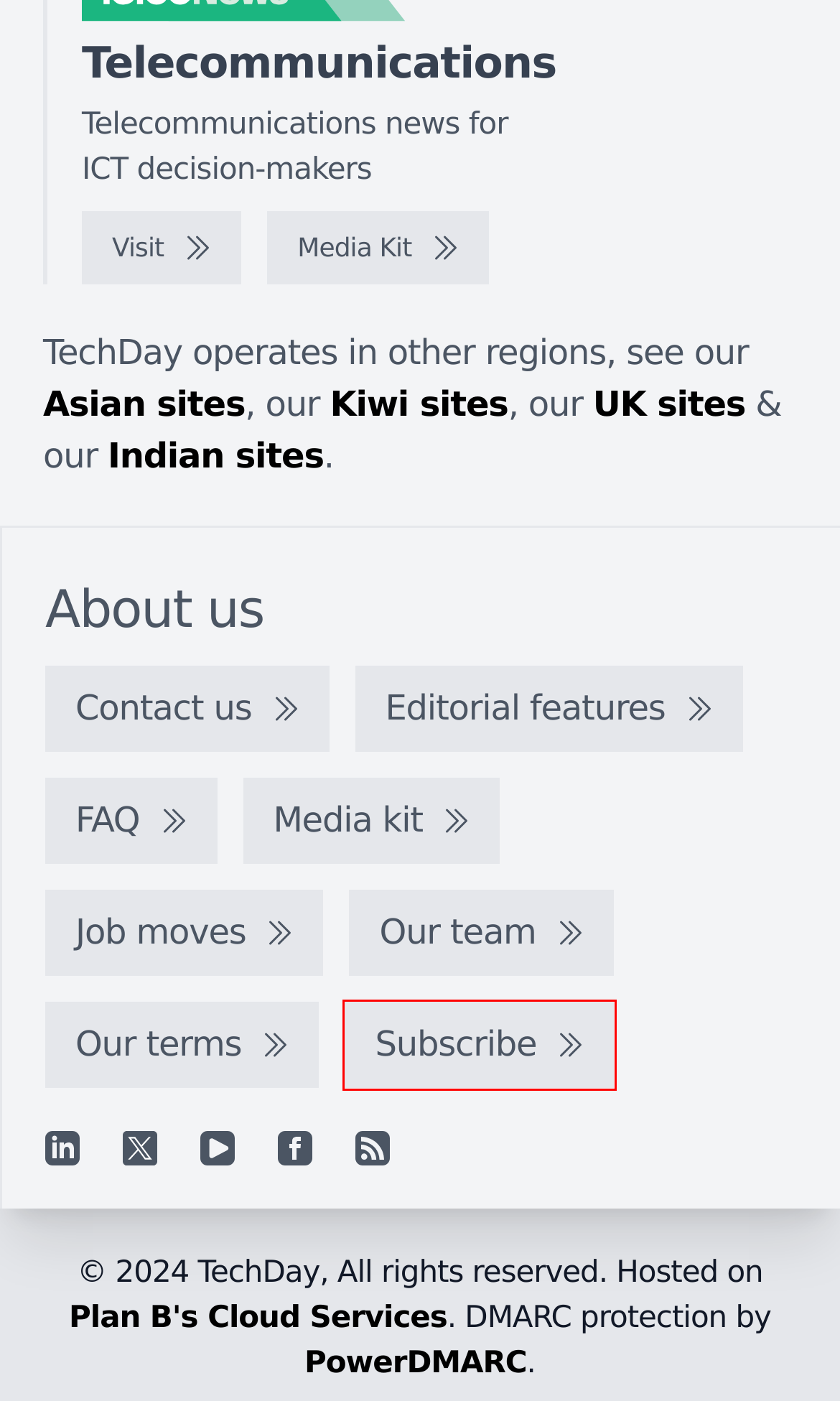Examine the screenshot of a webpage with a red bounding box around a UI element. Select the most accurate webpage description that corresponds to the new page after clicking the highlighted element. Here are the choices:
A. SecurityBrief Australia
B. TechDay Asia - Asia's technology news network
C. TechDay UK - The United Kingdom's, technology news network
D. Join our mailing list
E. TechDay New Zealand - Aotearoa's technology news network
F. TechDay India - India's technology news network
G. TelcoNews Australia - Media kit
H. Hosted Data Centre, Server and Storage Solutions | Plan B

D